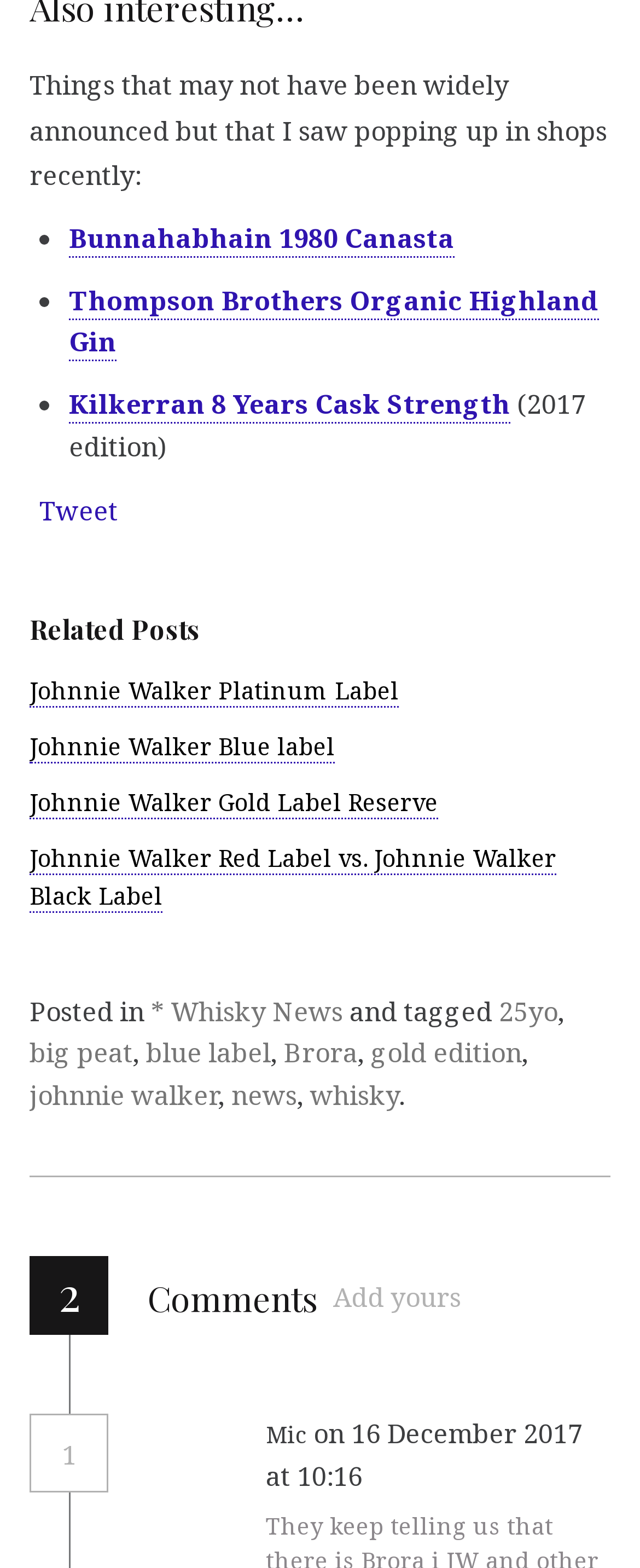Locate the bounding box coordinates of the segment that needs to be clicked to meet this instruction: "Add a comment to the post".

[0.521, 0.815, 0.721, 0.842]